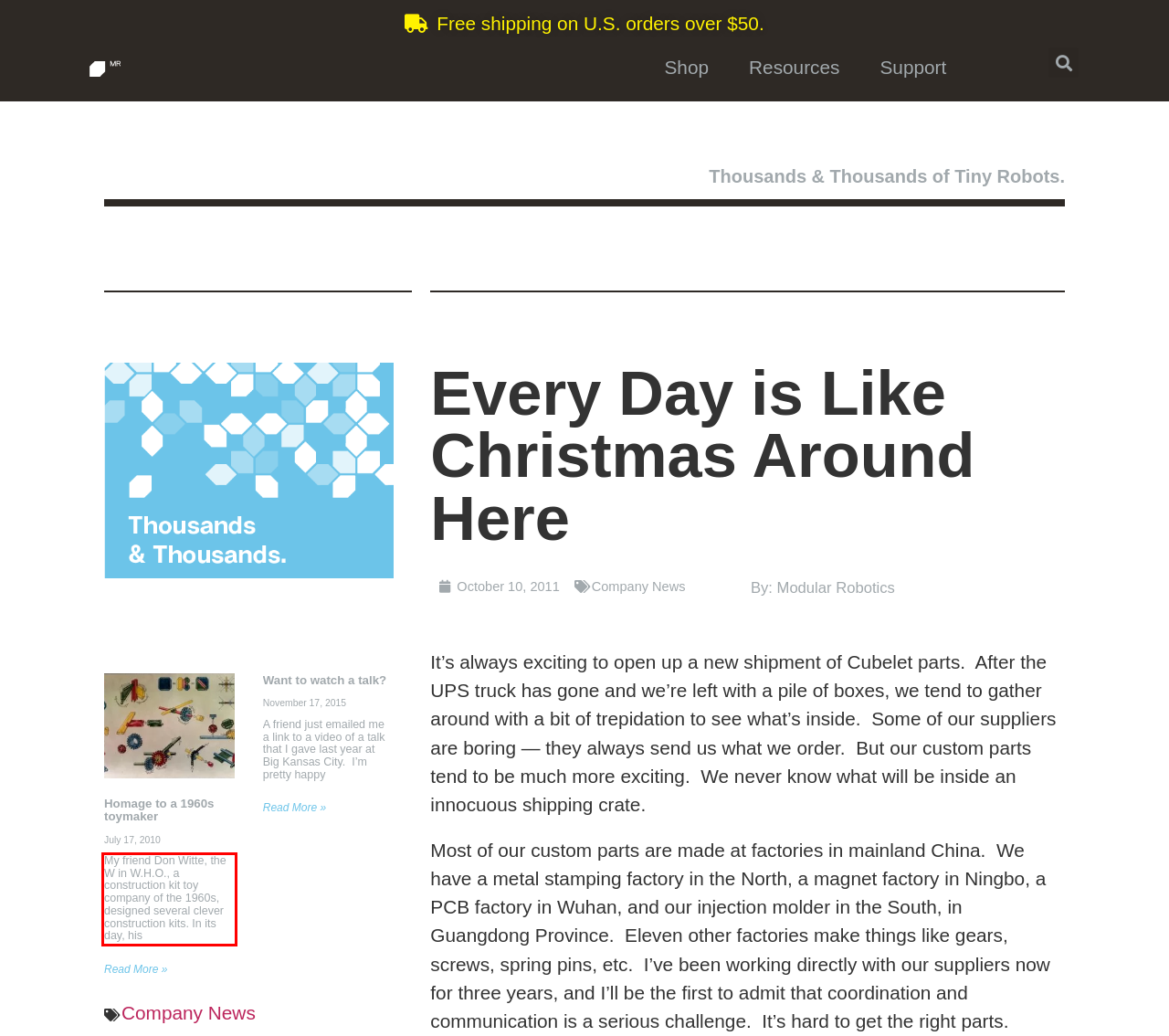You are looking at a screenshot of a webpage with a red rectangle bounding box. Use OCR to identify and extract the text content found inside this red bounding box.

My friend Don Witte, the W in W.H.O., a construction kit toy company of the 1960s, designed several clever construction kits. In its day, his